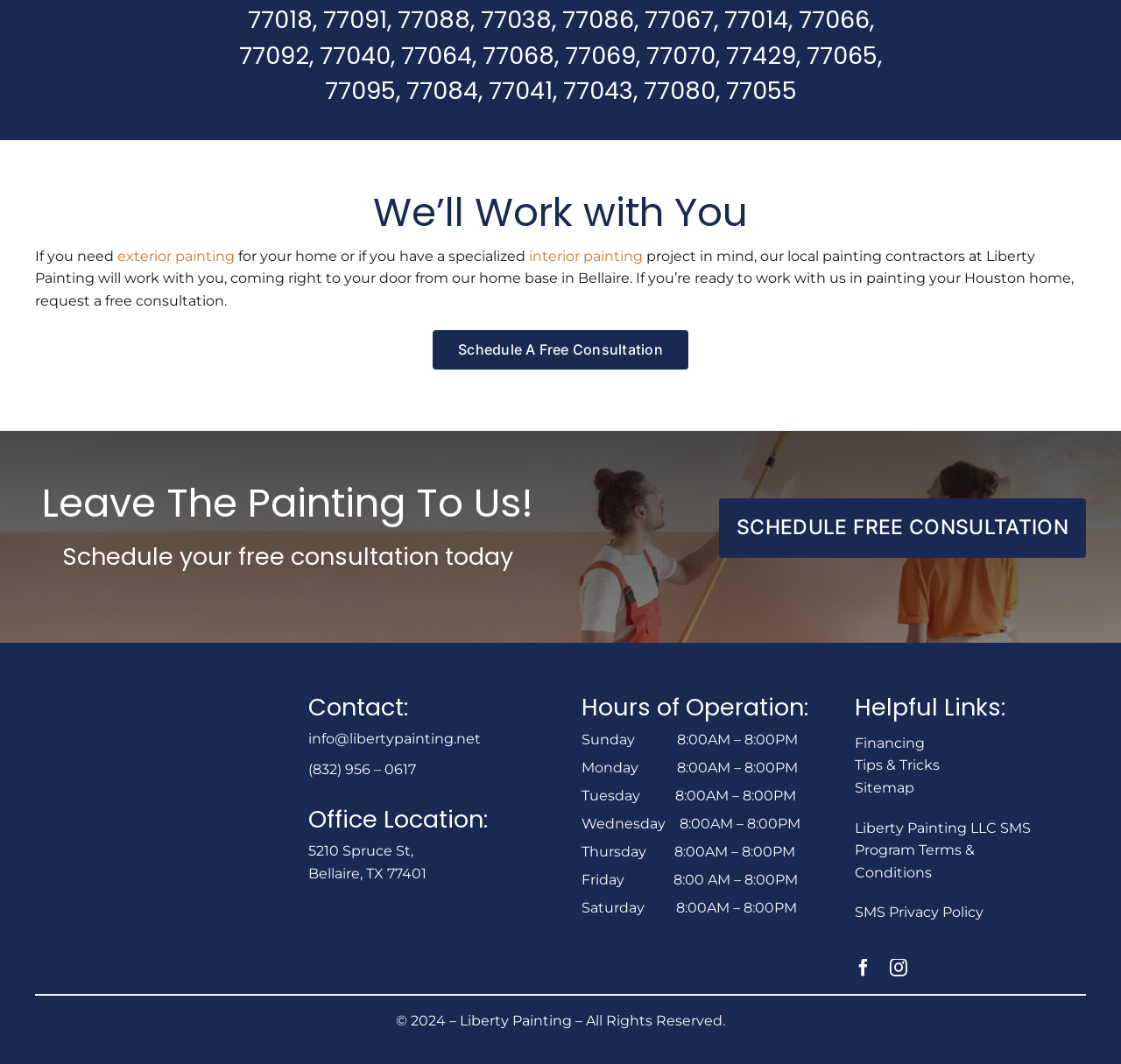Bounding box coordinates are specified in the format (top-left x, top-left y, bottom-right x, bottom-right y). All values are floating point numbers bounded between 0 and 1. Please provide the bounding box coordinate of the region this sentence describes: Schedule A Free Consultation

[0.386, 0.31, 0.614, 0.347]